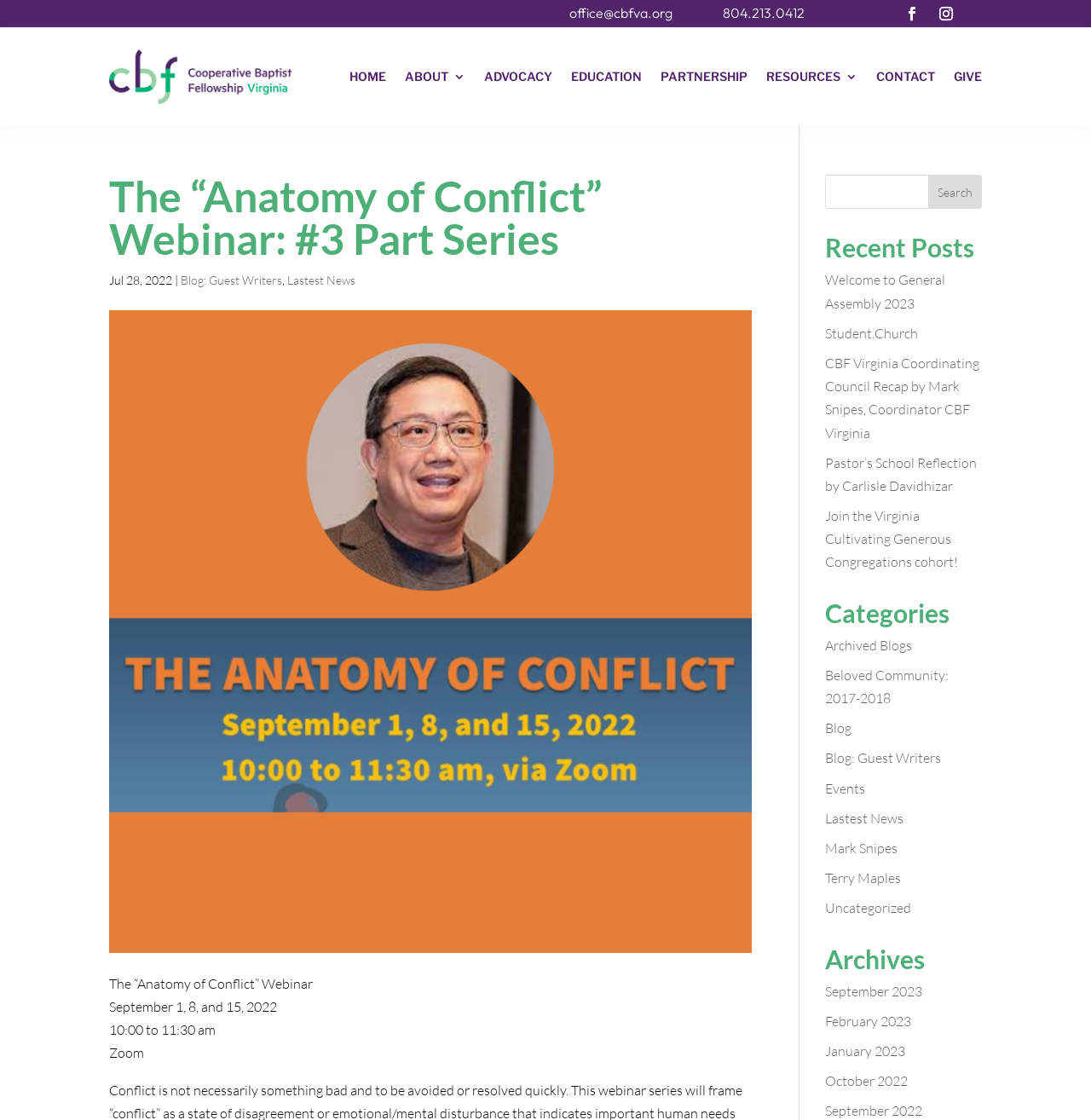Given the webpage screenshot and the description, determine the bounding box coordinates (top-left x, top-left y, bottom-right x, bottom-right y) that define the location of the UI element matching this description: Beloved Community: 2017-2018

[0.756, 0.595, 0.87, 0.631]